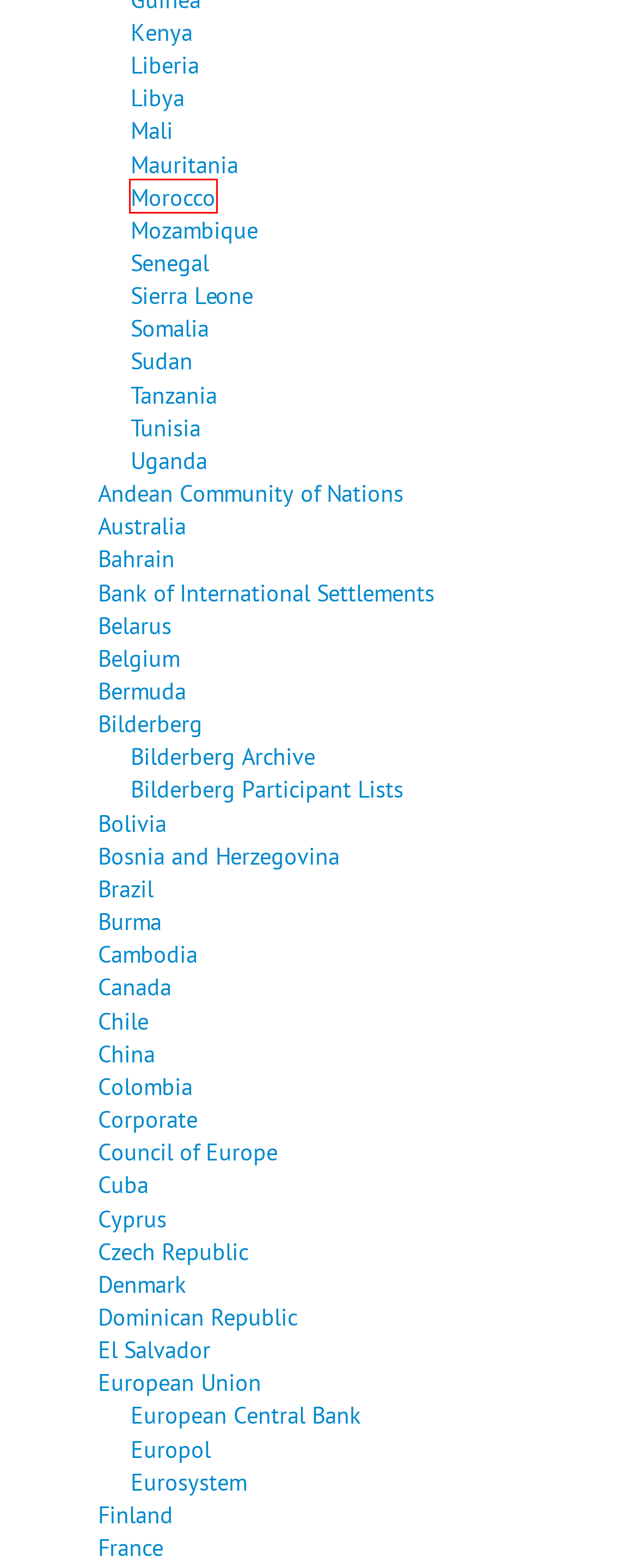After examining the screenshot of a webpage with a red bounding box, choose the most accurate webpage description that corresponds to the new page after clicking the element inside the red box. Here are the candidates:
A. Dominican Republic | Public Intelligence
B. Belgium | Public Intelligence
C. Somalia | Public Intelligence
D. Libya | Public Intelligence
E. Uganda | Public Intelligence
F. Bilderberg Participant Lists | Public Intelligence
G. Eurosystem | Public Intelligence
H. Morocco | Public Intelligence

H